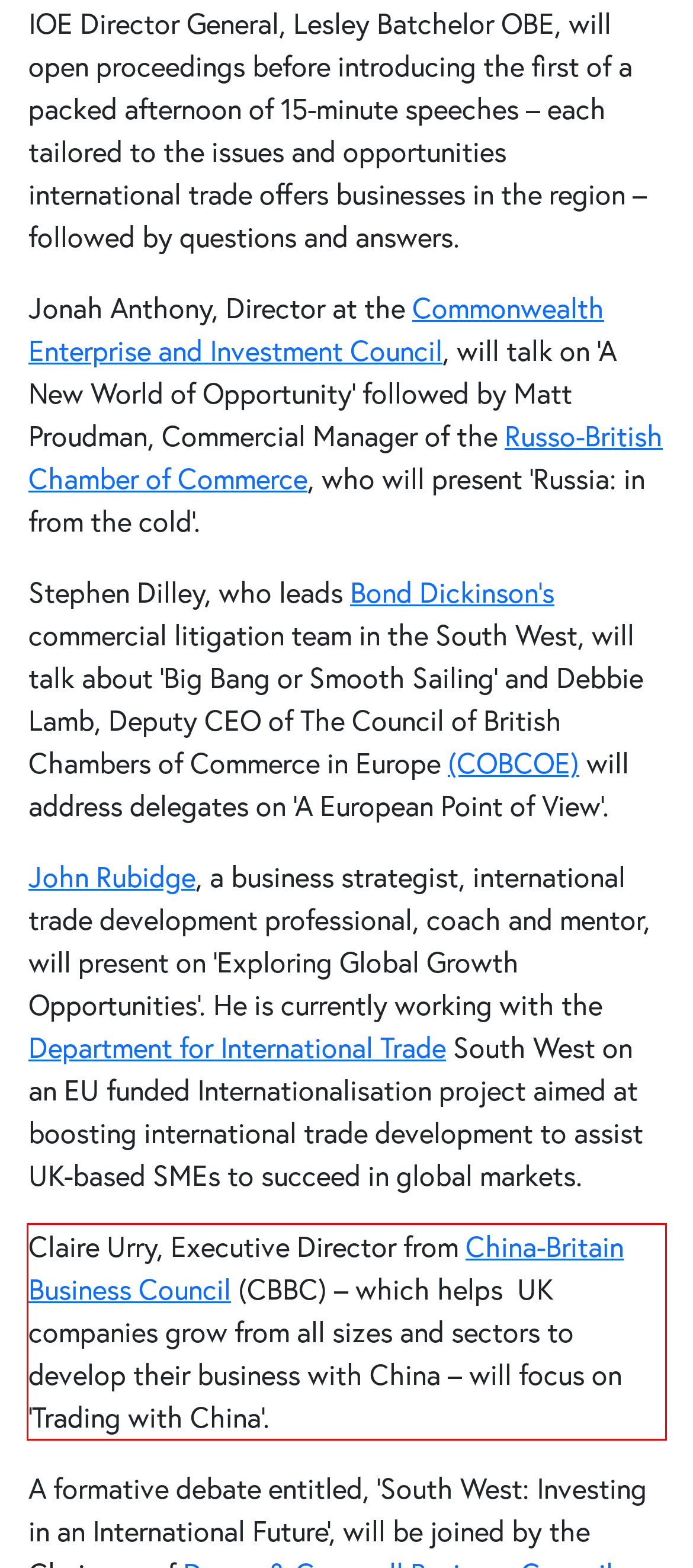Examine the screenshot of the webpage, locate the red bounding box, and generate the text contained within it.

Claire Urry, Executive Director from China-Britain Business Council (CBBC) – which helps UK companies grow from all sizes and sectors to develop their business with China – will focus on ‘Trading with China’.